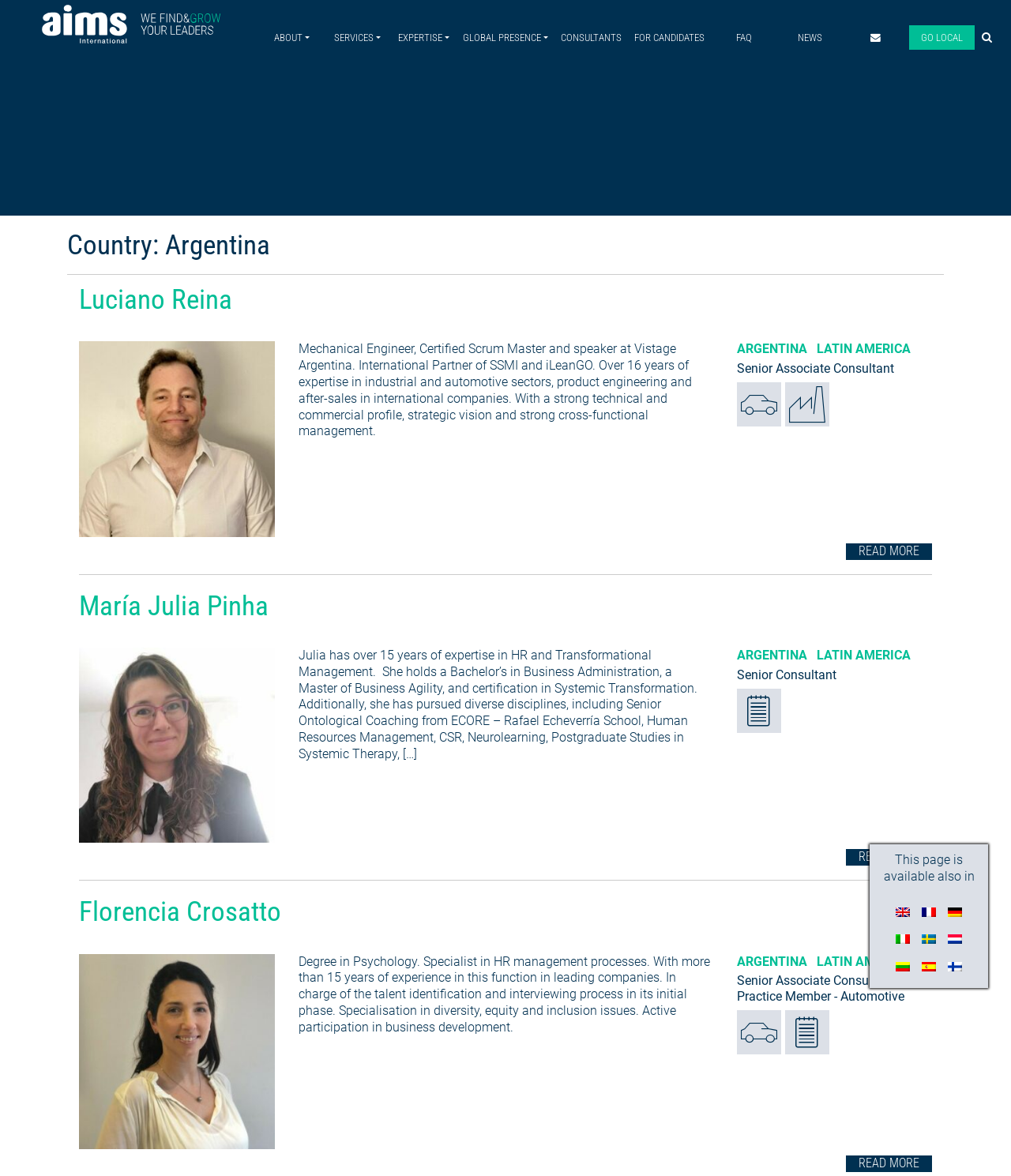What is the expertise of María Julia Pinha?
Refer to the image and provide a one-word or short phrase answer.

HR and Transformational Management